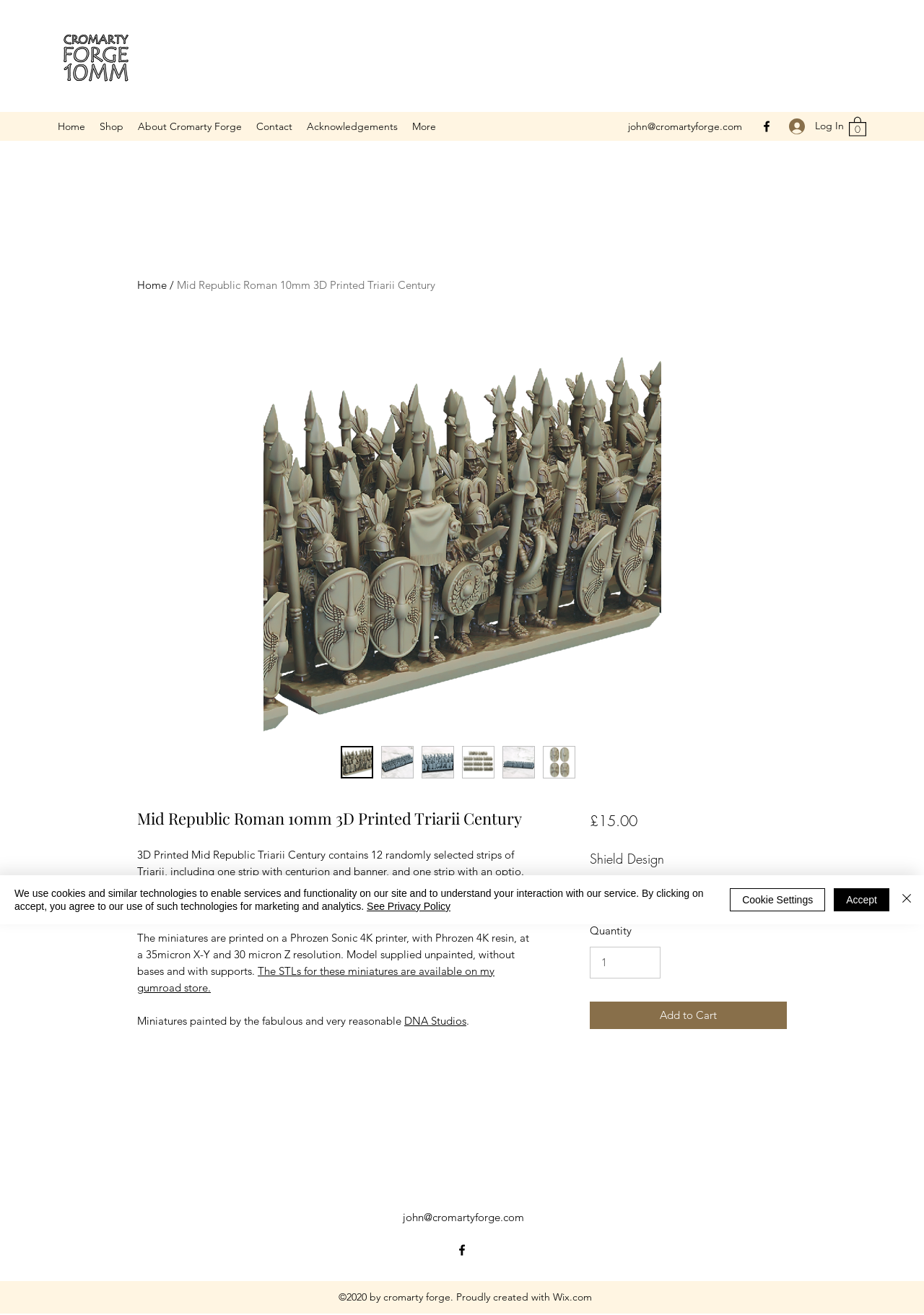Using the image as a reference, answer the following question in as much detail as possible:
How much does the product cost?

I found the product price by looking at the product information section, where it is displayed as '£15.00' next to the label 'Price'. This is a common pattern for displaying prices on e-commerce websites, so I infer that this is the cost of the product.